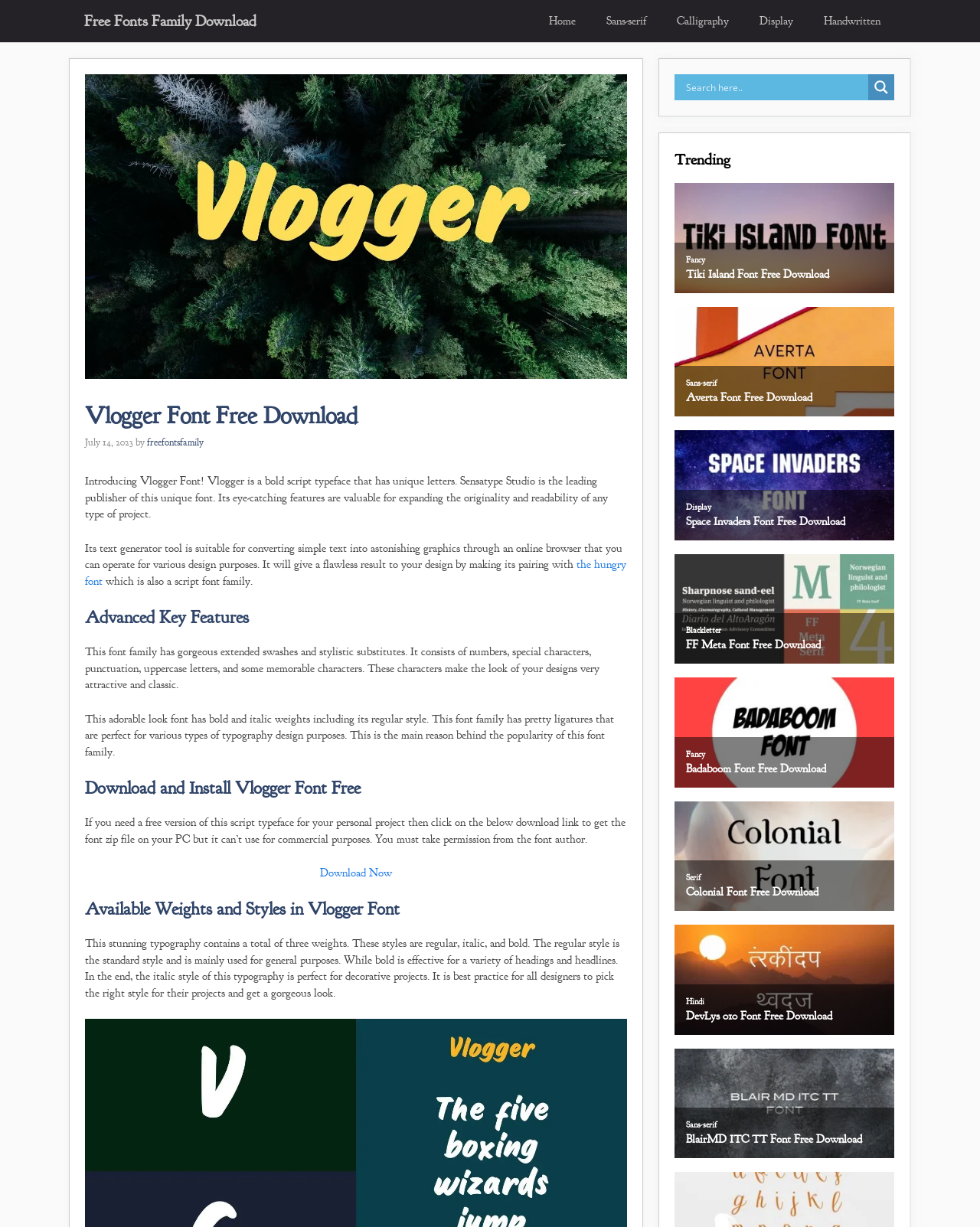Show me the bounding box coordinates of the clickable region to achieve the task as per the instruction: "Click on the 'Download Now' button".

[0.327, 0.706, 0.4, 0.717]